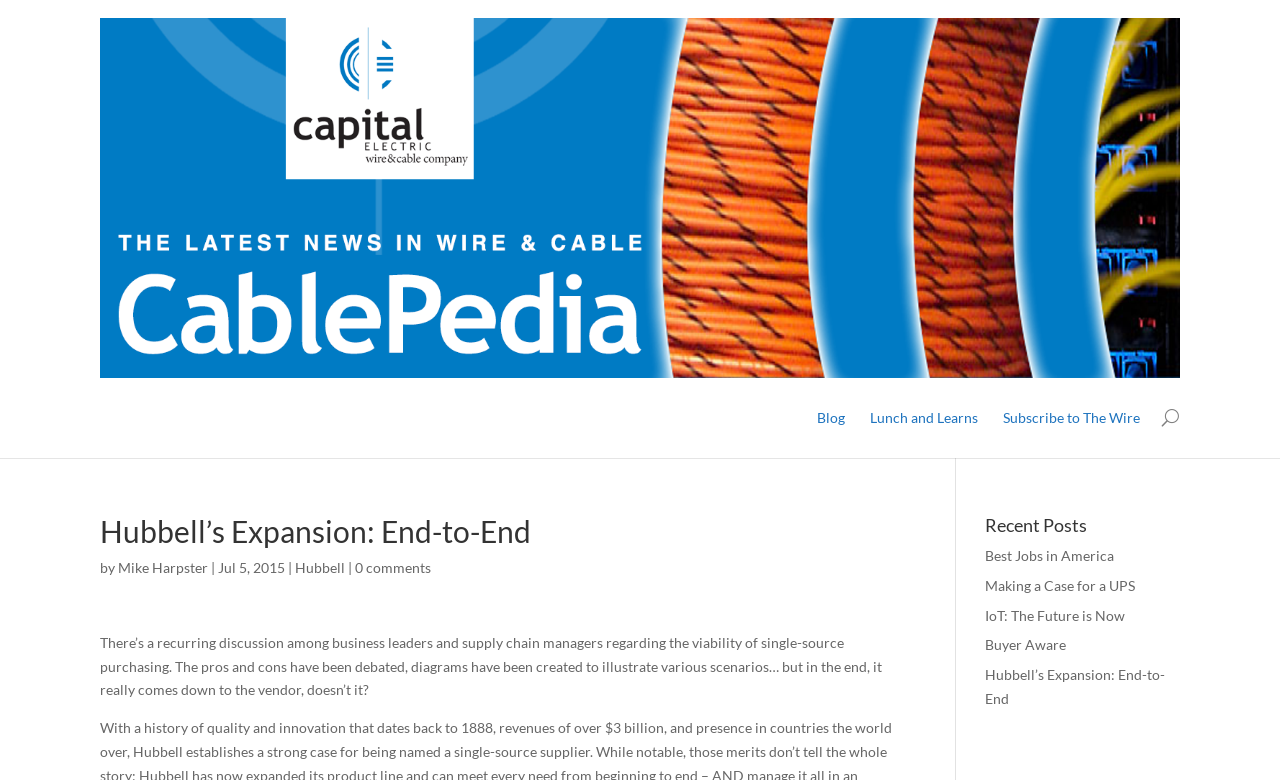Answer the question below in one word or phrase:
How many comments does the article have?

0